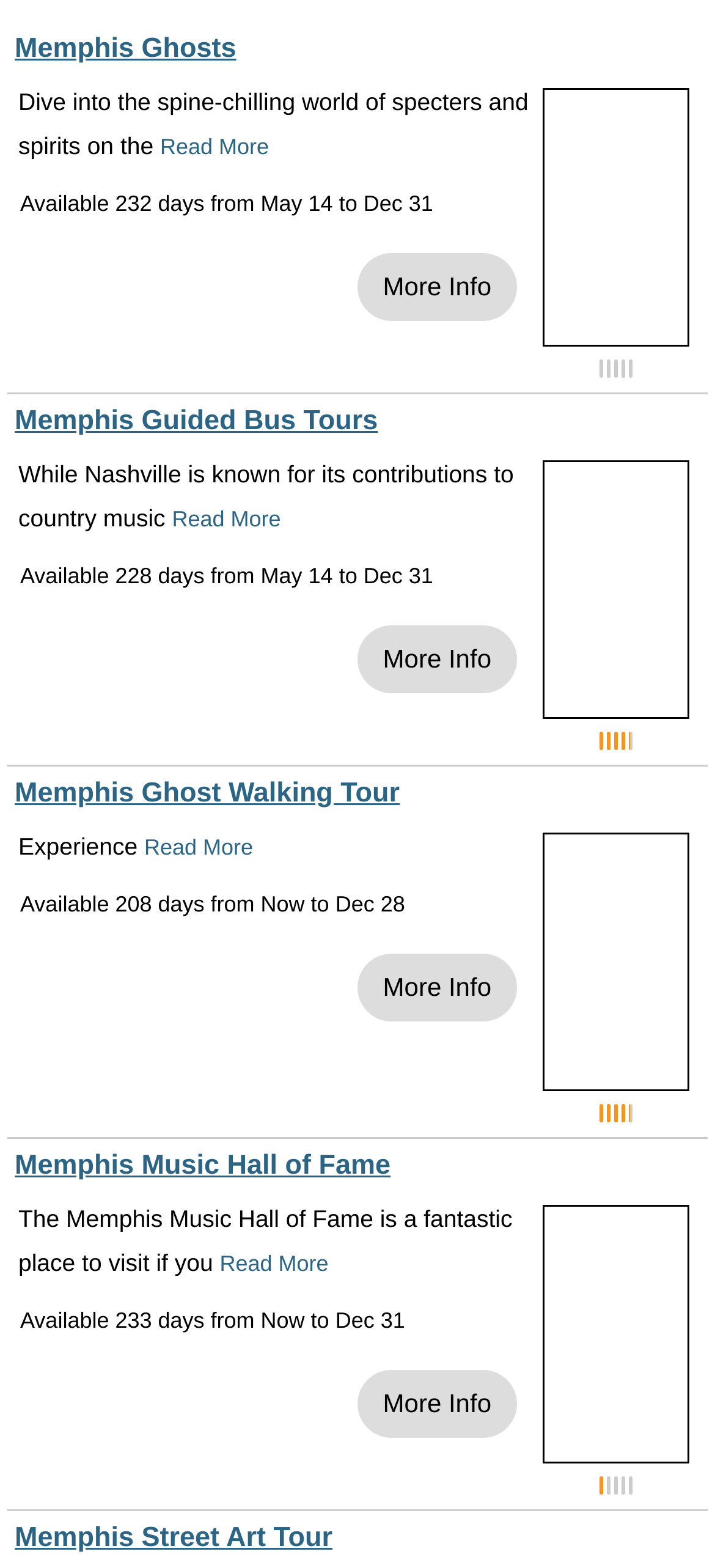Give a concise answer using only one word or phrase for this question:
How many days is the Memphis Music Hall of Fame available?

233 days